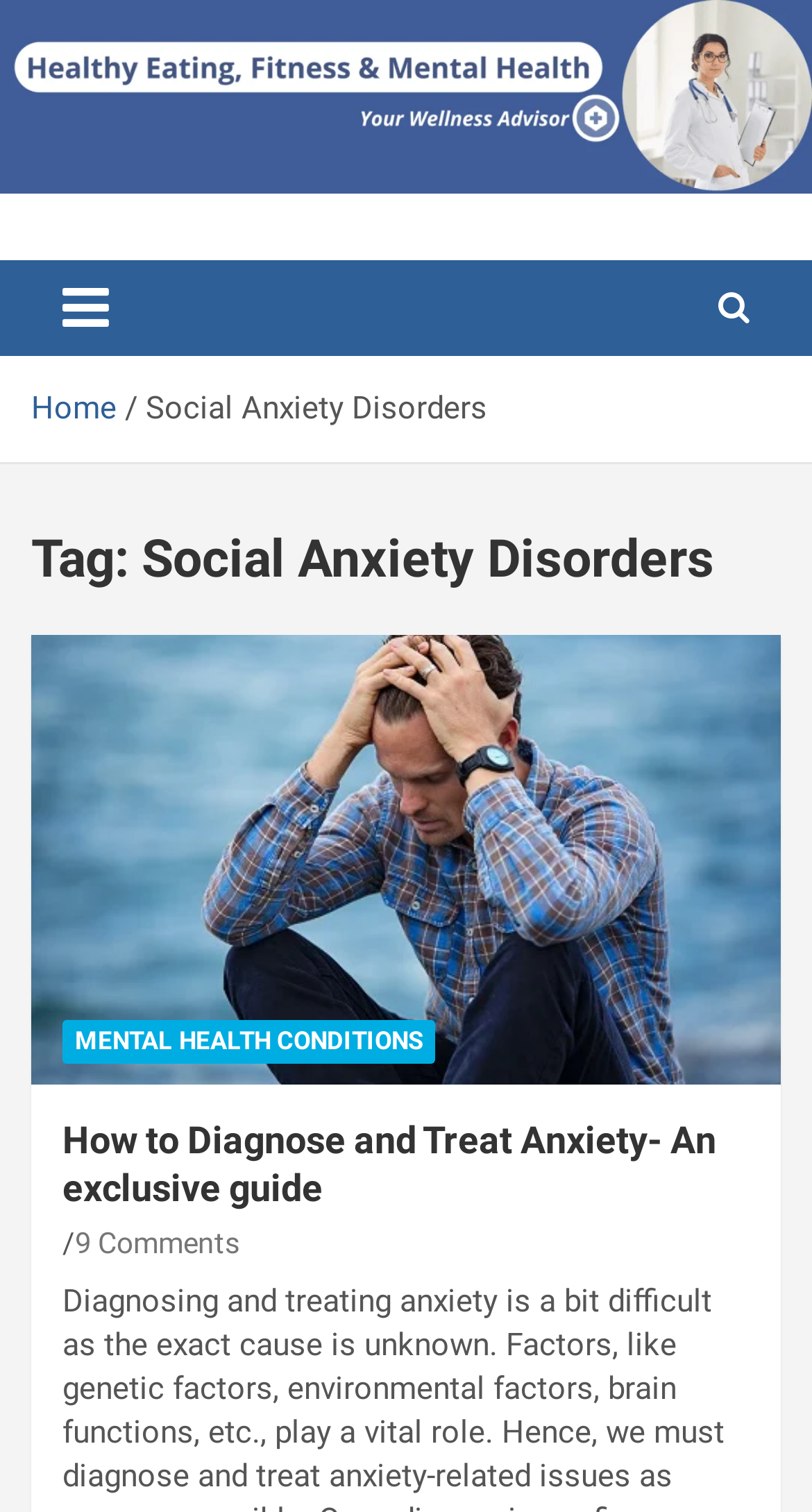How many links are there in the breadcrumbs navigation?
Answer the question with as much detail as possible.

I counted the number of links in the navigation element with the role 'Breadcrumbs' and found two links: 'Home' and 'Social Anxiety Disorders'.